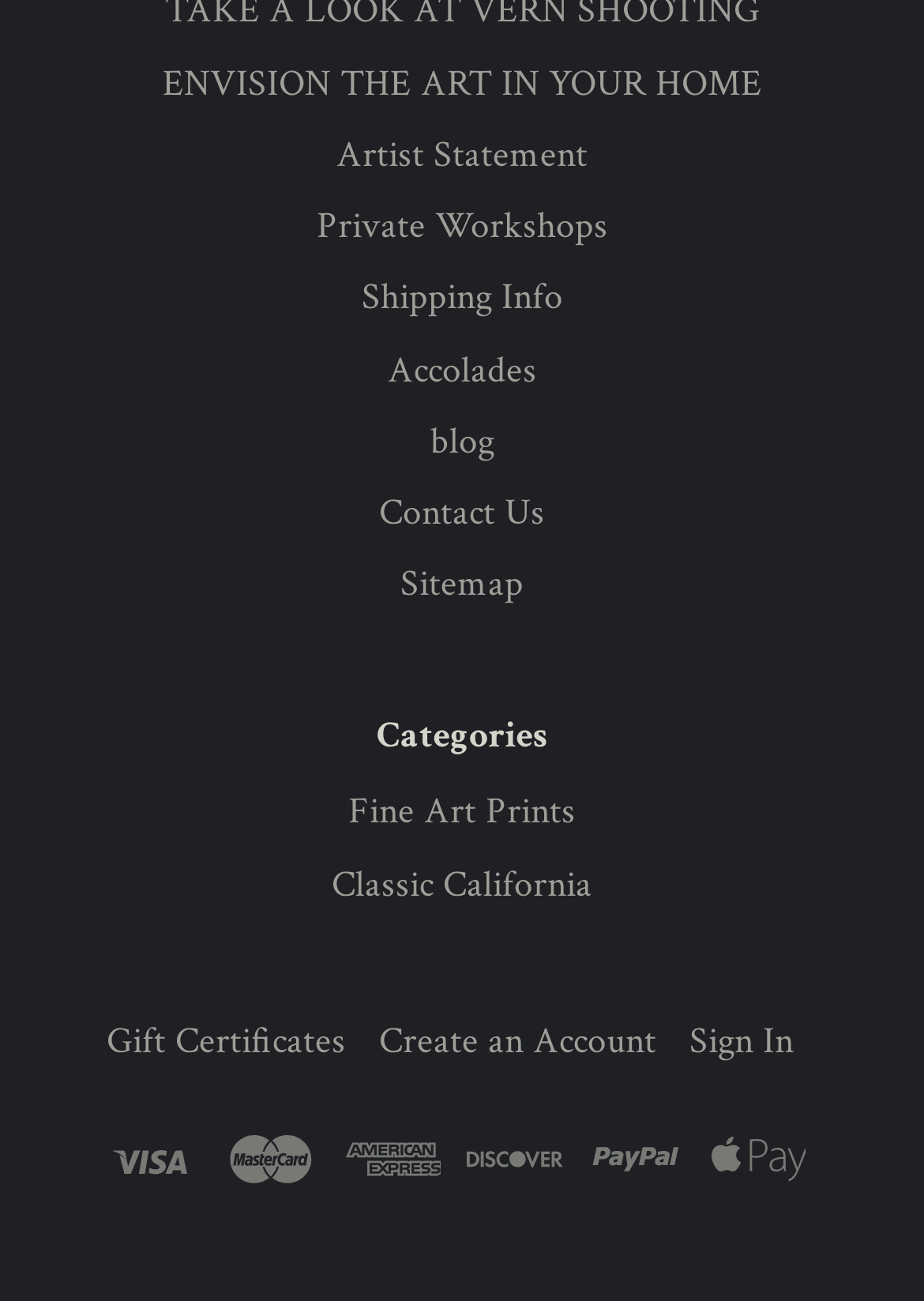Please identify the bounding box coordinates of the element that needs to be clicked to execute the following command: "Visit the blog". Provide the bounding box using four float numbers between 0 and 1, formatted as [left, top, right, bottom].

[0.465, 0.32, 0.535, 0.359]